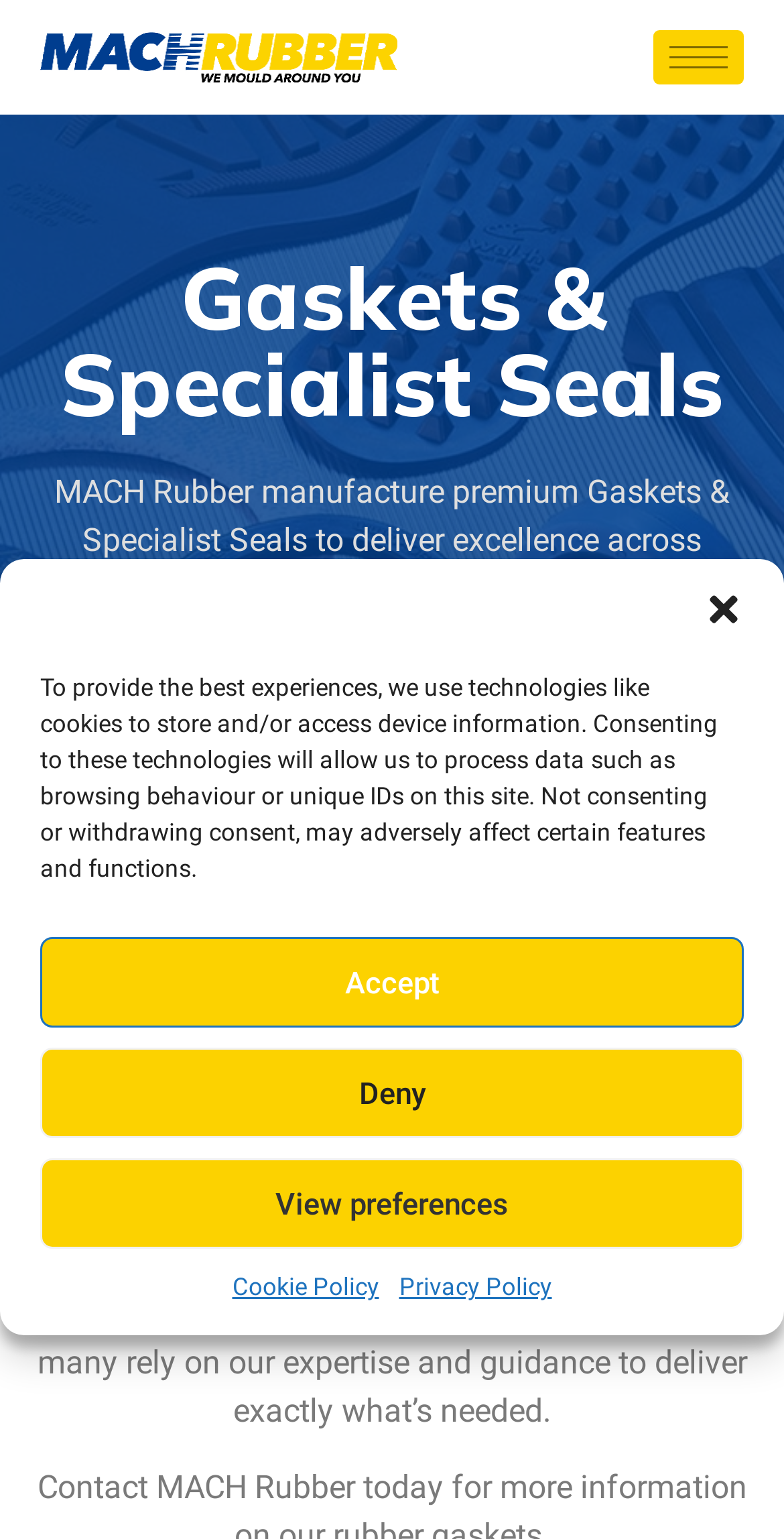For the given element description MACH Rubber, determine the bounding box coordinates of the UI element. The coordinates should follow the format (top-left x, top-left y, bottom-right x, bottom-right y) and be within the range of 0 to 1.

[0.049, 0.697, 0.303, 0.722]